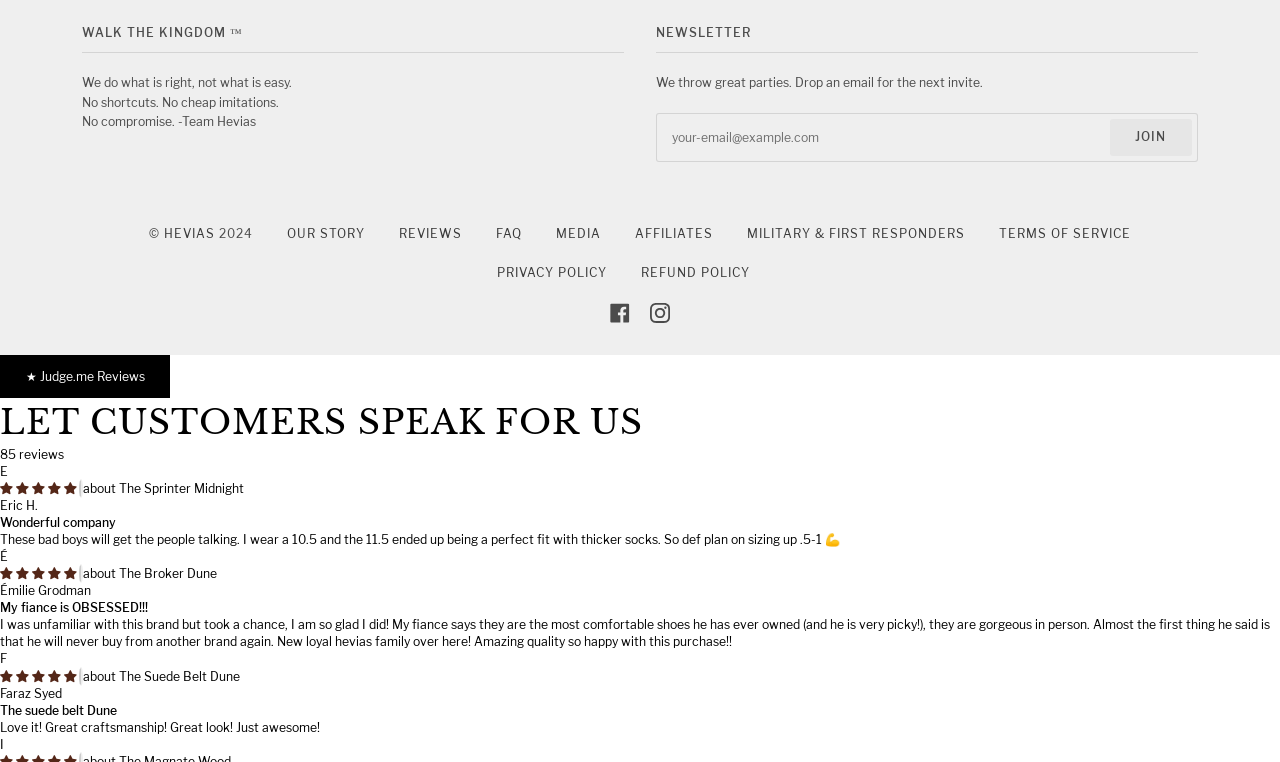Given the element description: "Privacy Policy", predict the bounding box coordinates of this UI element. The coordinates must be four float numbers between 0 and 1, given as [left, top, right, bottom].

[0.388, 0.348, 0.474, 0.367]